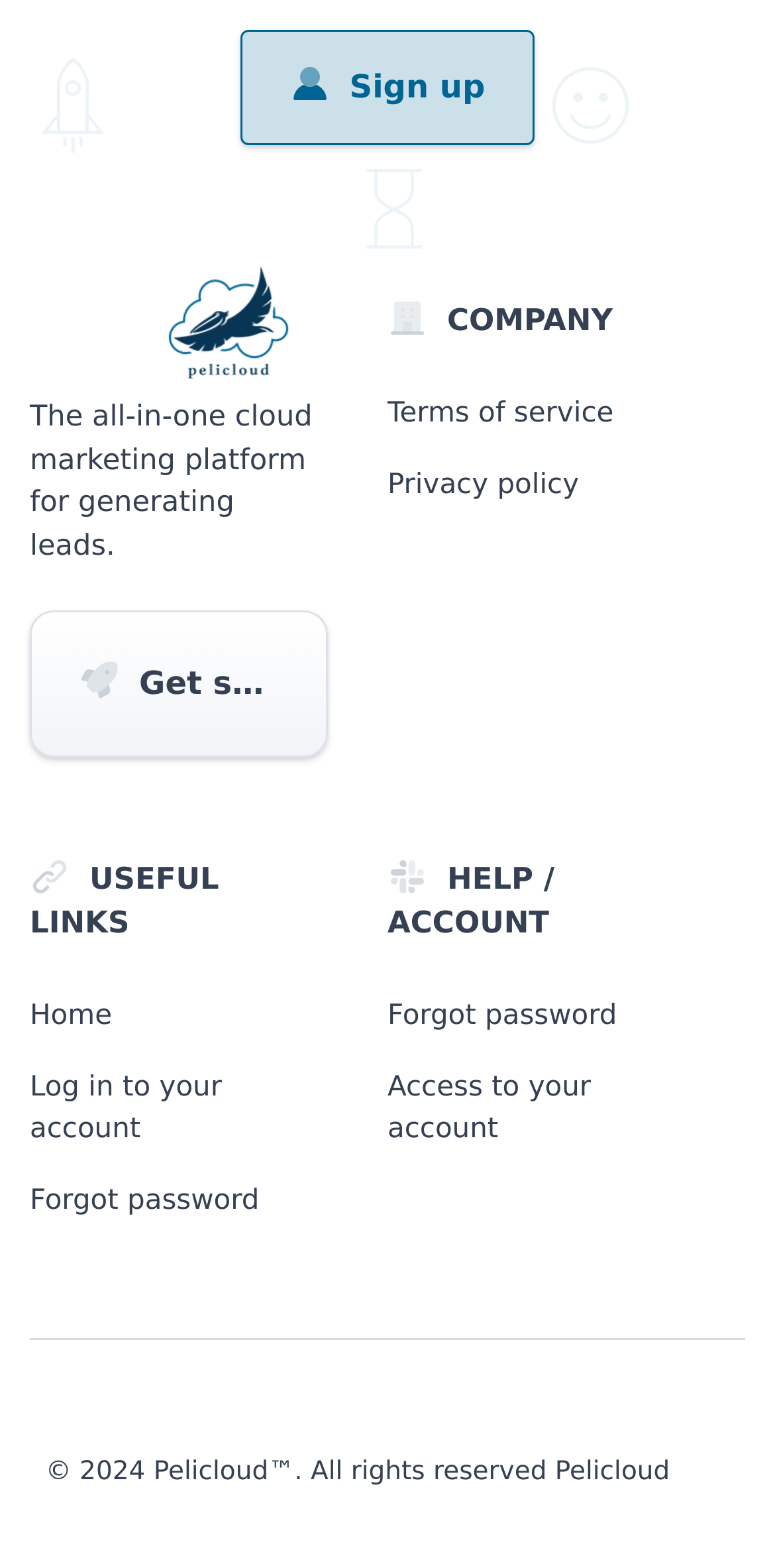Please identify the bounding box coordinates of the area that needs to be clicked to fulfill the following instruction: "Get started for free."

[0.038, 0.389, 0.423, 0.483]